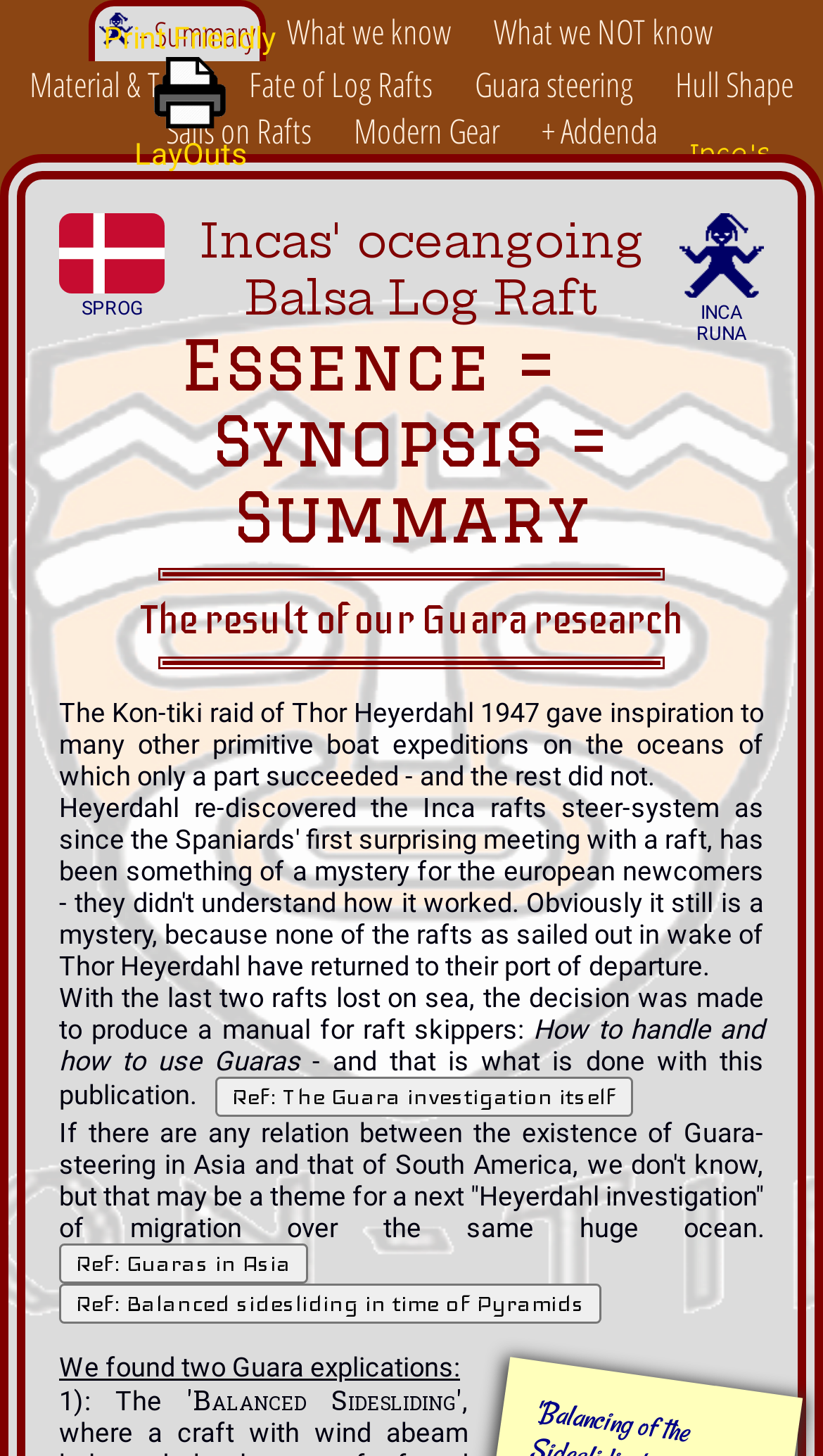Locate the bounding box coordinates of the area that needs to be clicked to fulfill the following instruction: "Click on 'Ref: Guaras in Asia'". The coordinates should be in the format of four float numbers between 0 and 1, namely [left, top, right, bottom].

[0.072, 0.855, 0.374, 0.877]